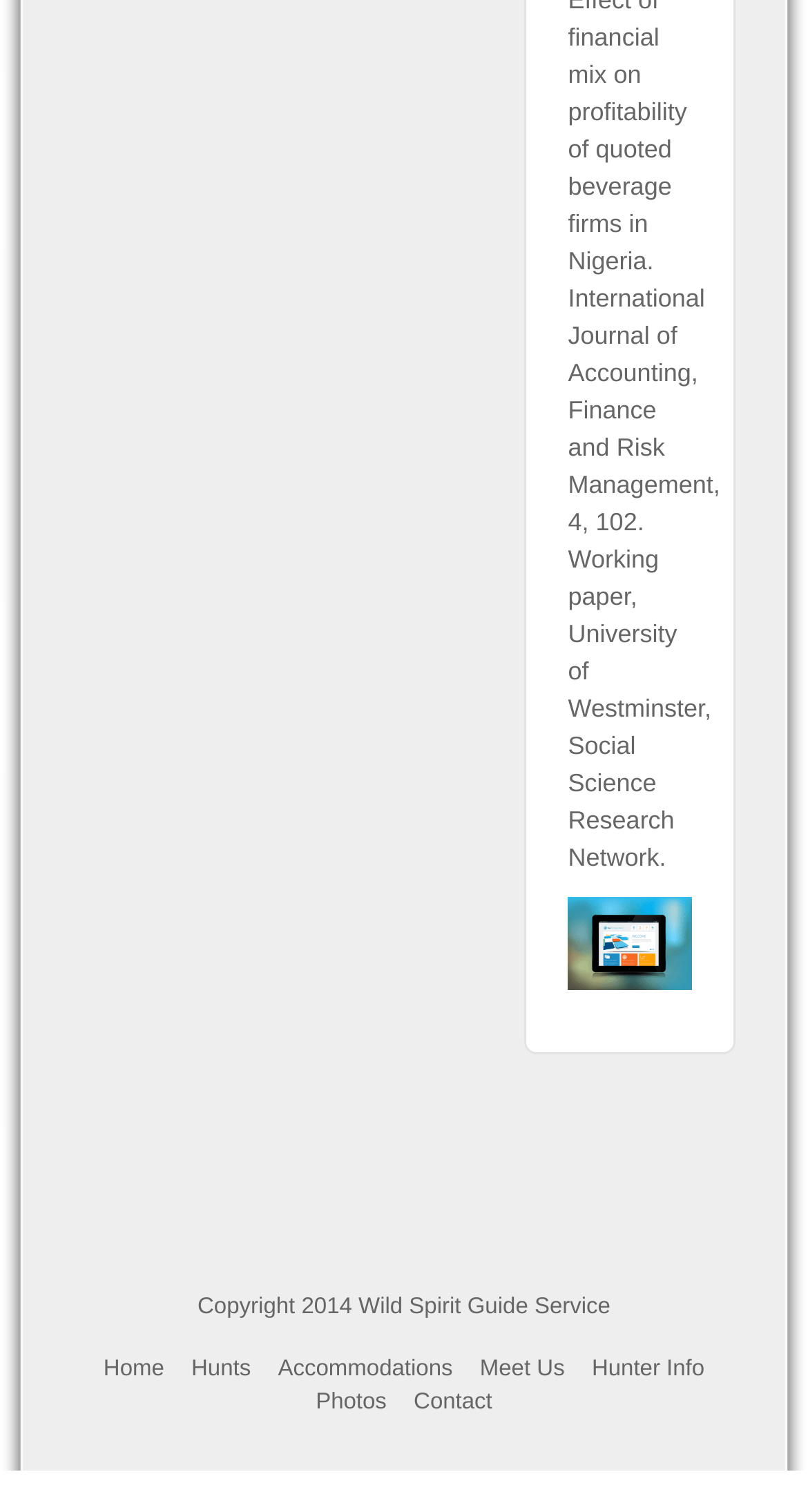What are the main sections of the website?
Based on the visual content, answer with a single word or a brief phrase.

Home, Hunts, Accommodations, etc.